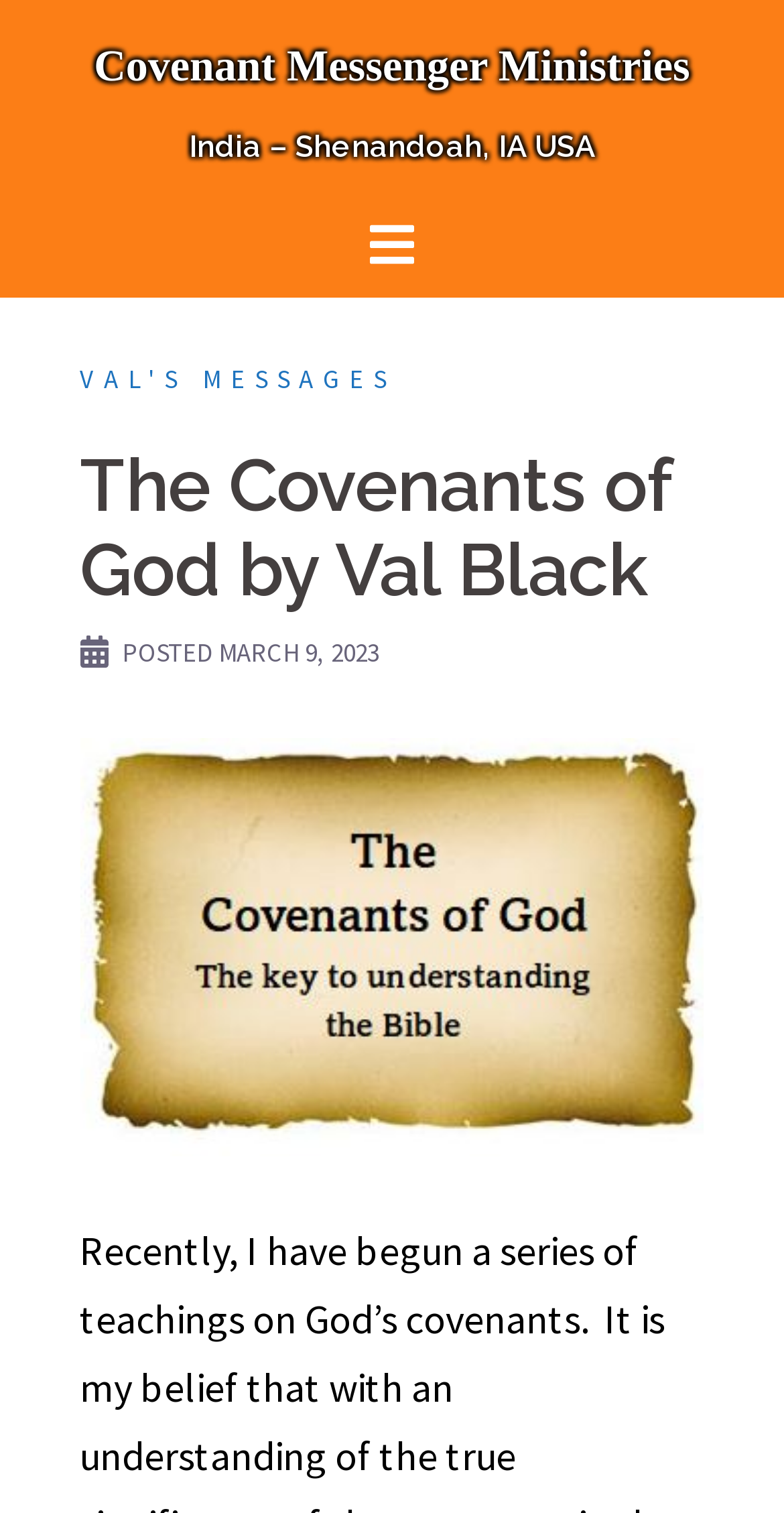Based on the image, provide a detailed and complete answer to the question: 
How many images are on the webpage?

There are two image elements on the webpage. One is located at the top of the webpage, and the other is located below the navigation menu. Both images do not have any alt text or descriptions.